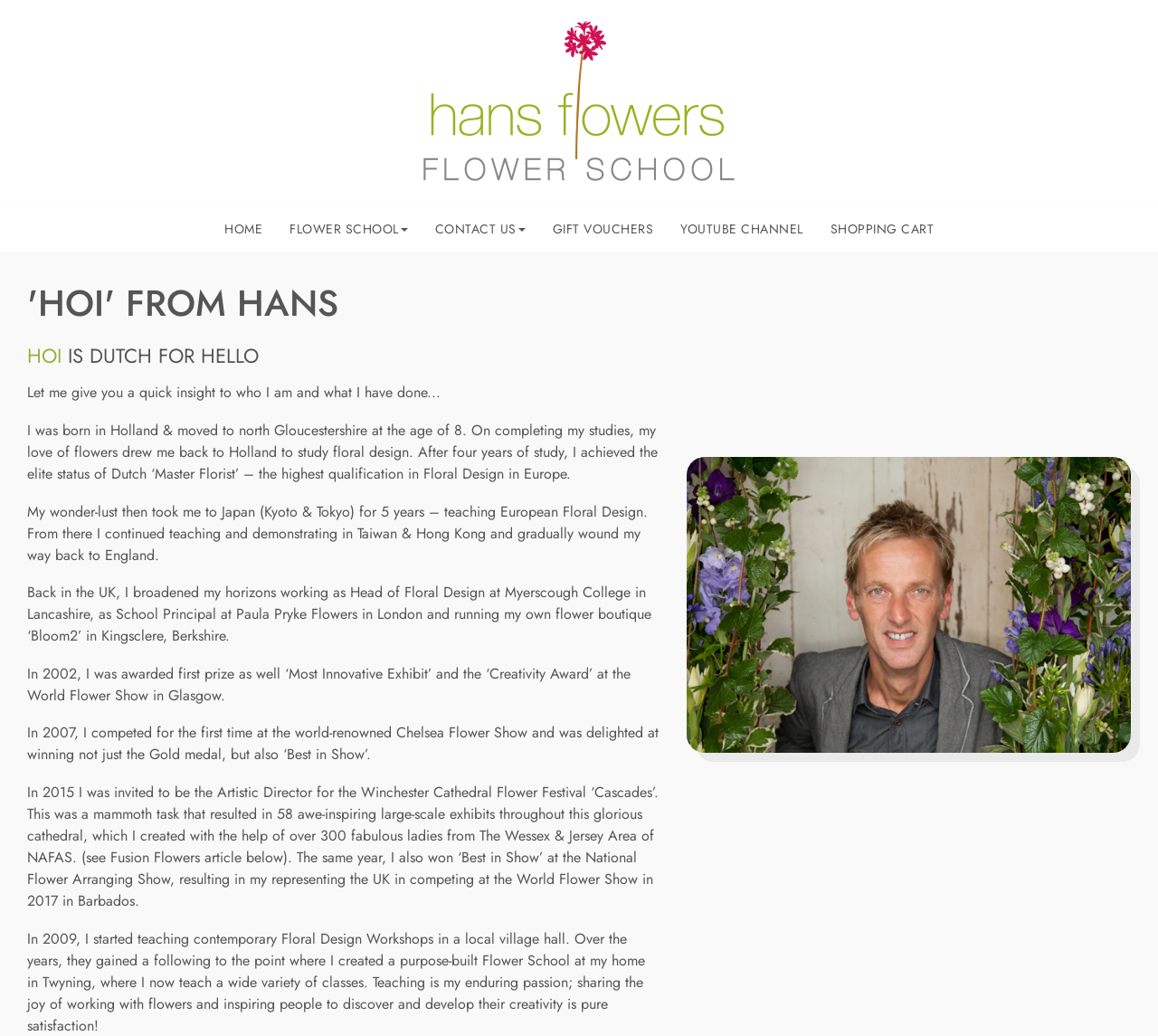Using the provided element description: "Flower School", determine the bounding box coordinates of the corresponding UI element in the screenshot.

[0.238, 0.207, 0.364, 0.235]